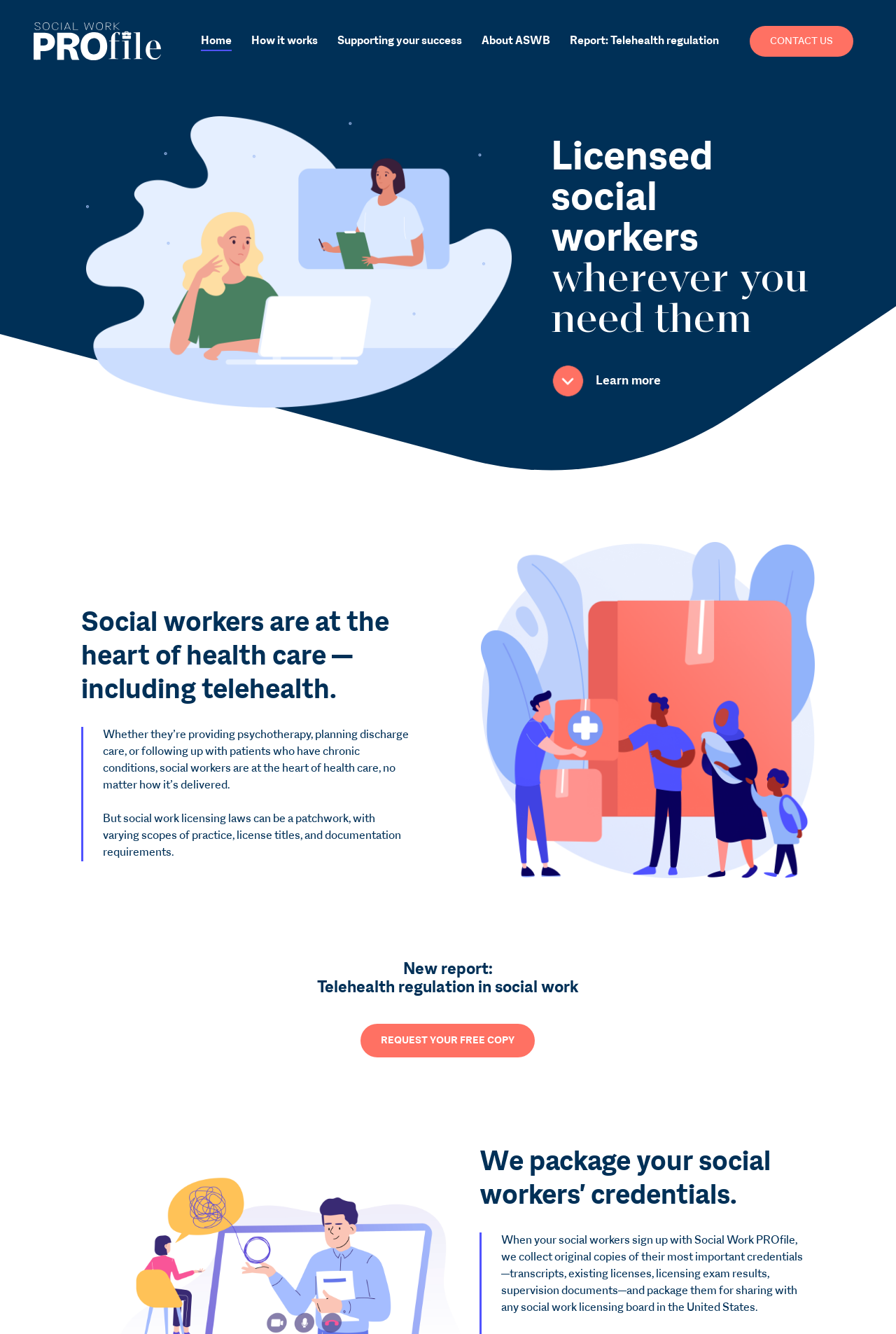Determine the bounding box coordinates of the region I should click to achieve the following instruction: "Click the logo". Ensure the bounding box coordinates are four float numbers between 0 and 1, i.e., [left, top, right, bottom].

[0.038, 0.017, 0.18, 0.045]